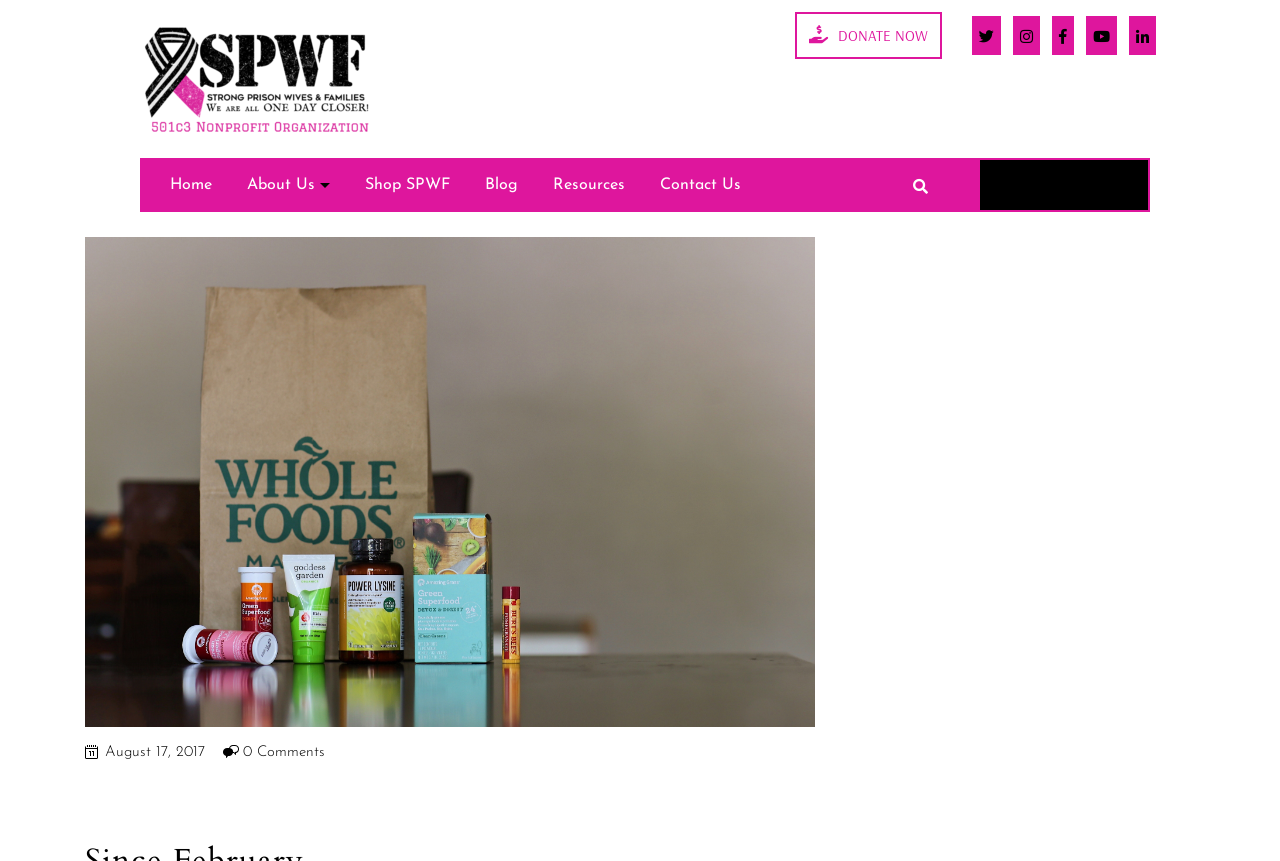Indicate the bounding box coordinates of the clickable region to achieve the following instruction: "Donate now."

[0.621, 0.014, 0.736, 0.069]